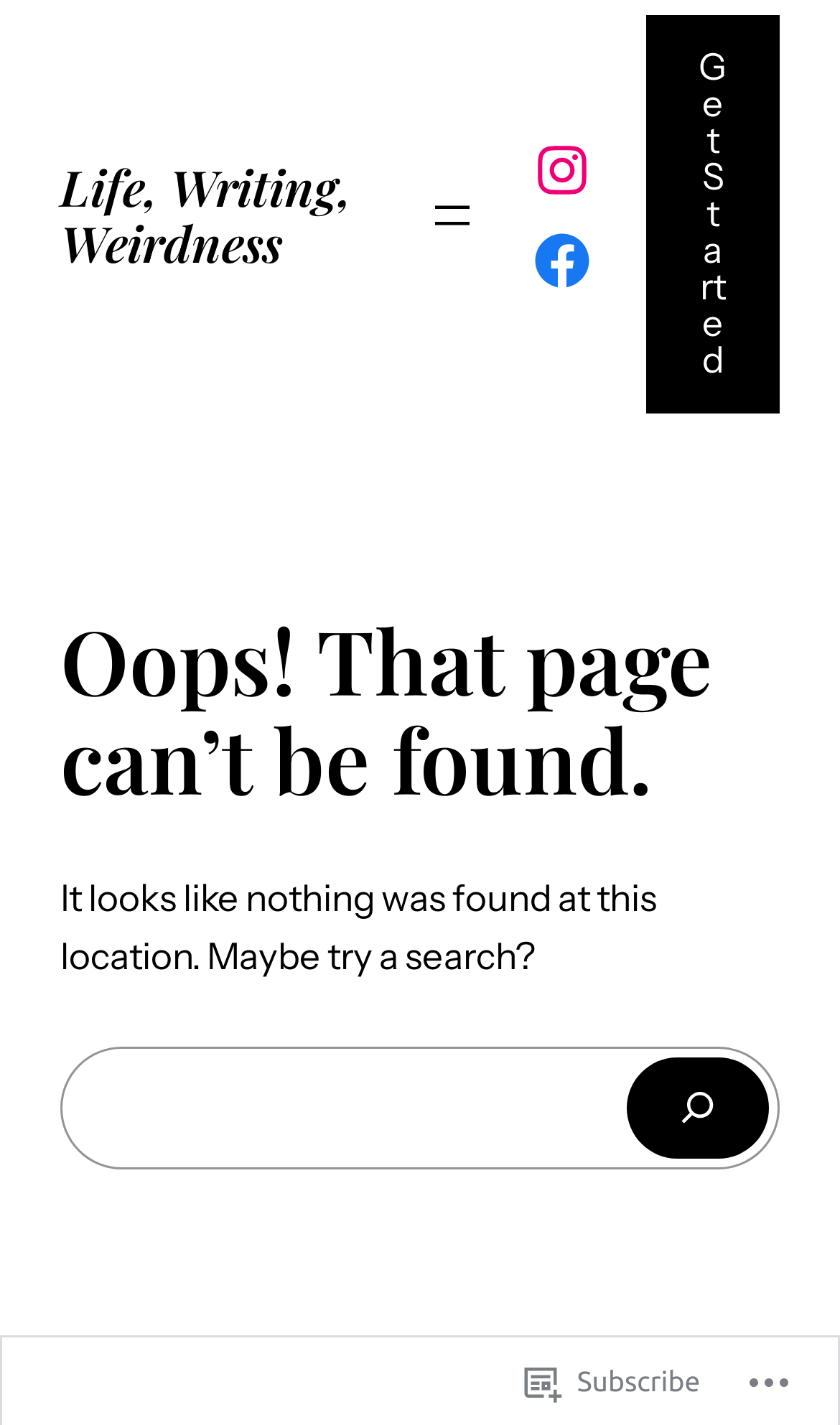Identify the bounding box coordinates of the HTML element based on this description: "alt="cinemathread.com"".

None